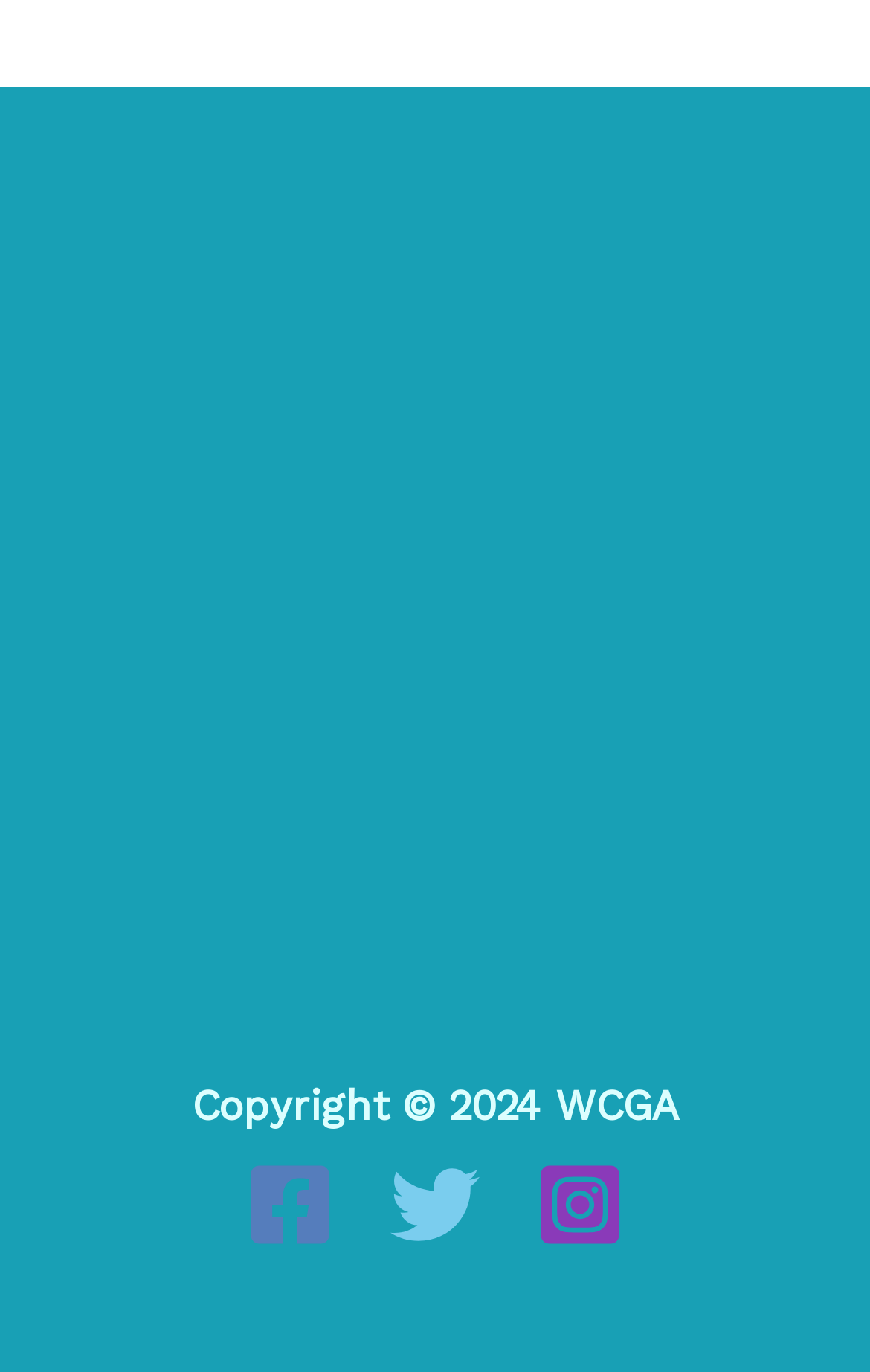Determine the bounding box coordinates of the UI element described below. Use the format (top-left x, top-left y, bottom-right x, bottom-right y) with floating point numbers between 0 and 1: aria-label="Instagram"

[0.615, 0.845, 0.718, 0.91]